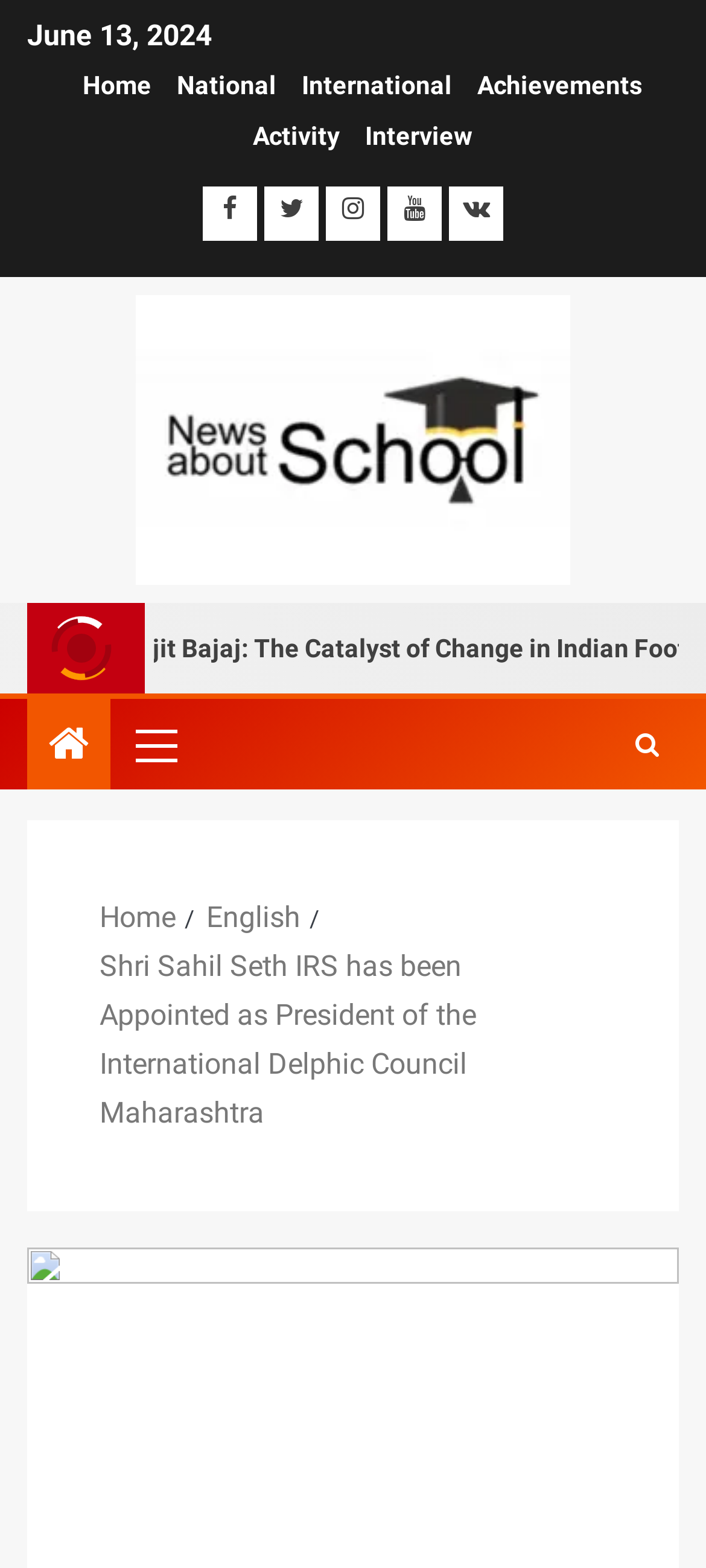What type of news is being discussed on the webpage?
Using the details shown in the screenshot, provide a comprehensive answer to the question.

The webpage has a link 'News About School' and an image with the same caption, which suggests that the news being discussed on the webpage is related to schools.